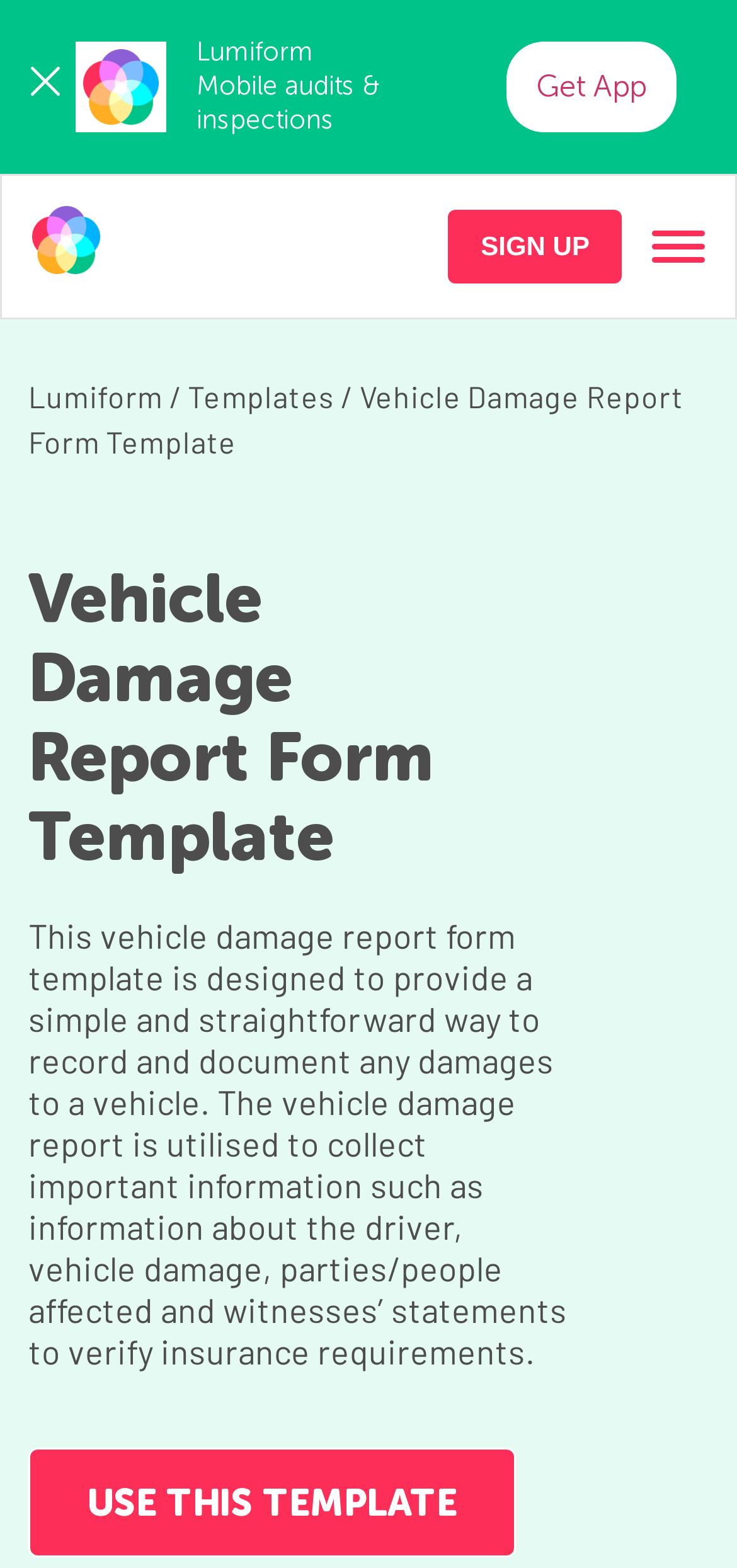Present a detailed account of what is displayed on the webpage.

The webpage is about a vehicle damage report form template. At the top left, there is a close button and a logo of "Lumiform" with a text "Lumiform" next to it. Below the logo, there is a text "Mobile audits & inspections". On the top right, there is a "Get App" link. 

Below the top section, there is a navigation menu with links to "lumiform", a slash symbol, "Templates", and another "Lumiform" link. 

The main content of the webpage is about the vehicle damage report form template. There is a heading "Vehicle Damage Report Form Template" followed by a paragraph describing the purpose of the template, which is to collect important information about the driver, vehicle damage, and other related details. 

At the bottom of the page, there is a prominent "USE THIS TEMPLATE" button.